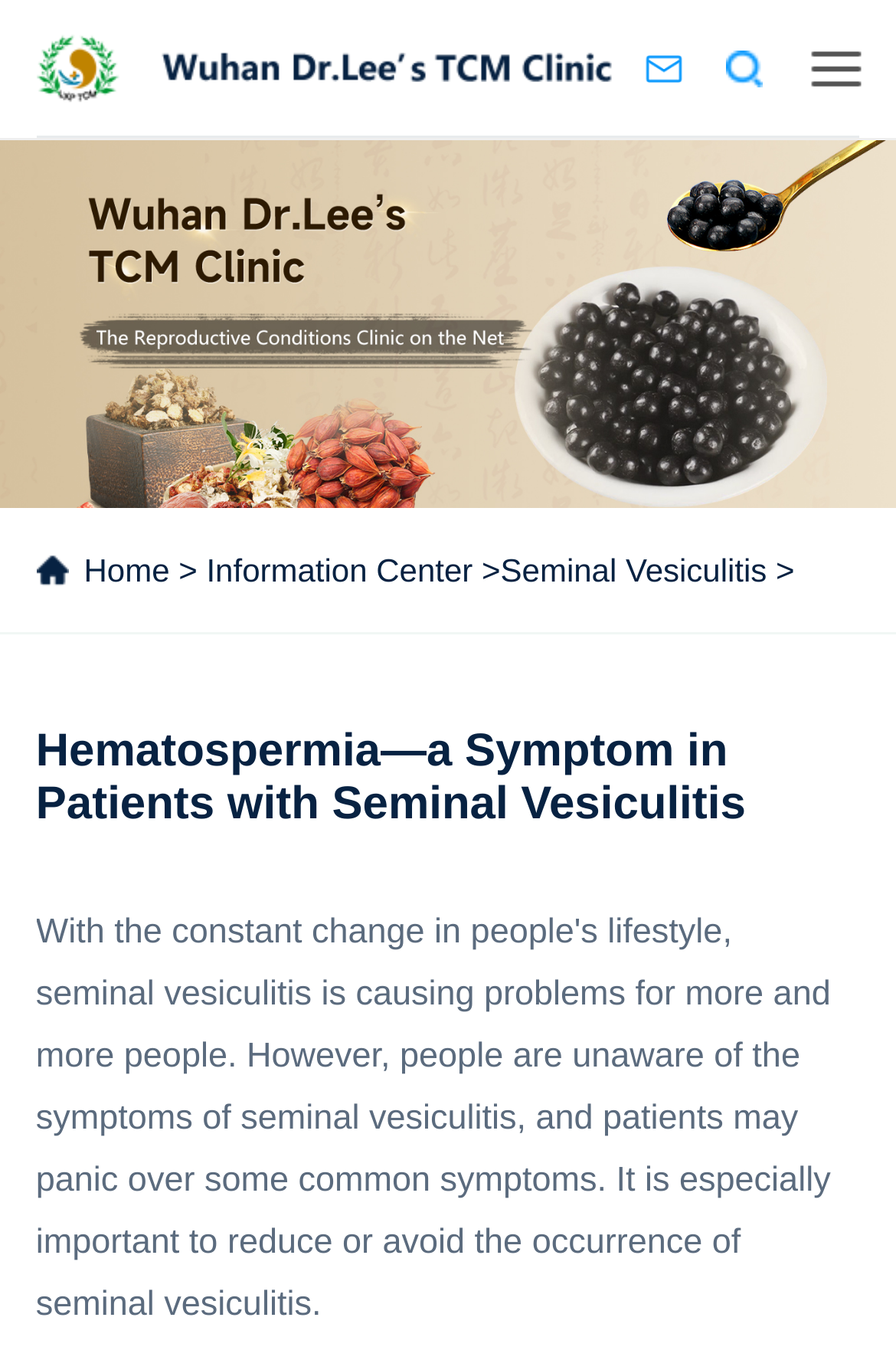Give a succinct answer to this question in a single word or phrase: 
How many links are there in the top navigation bar?

4